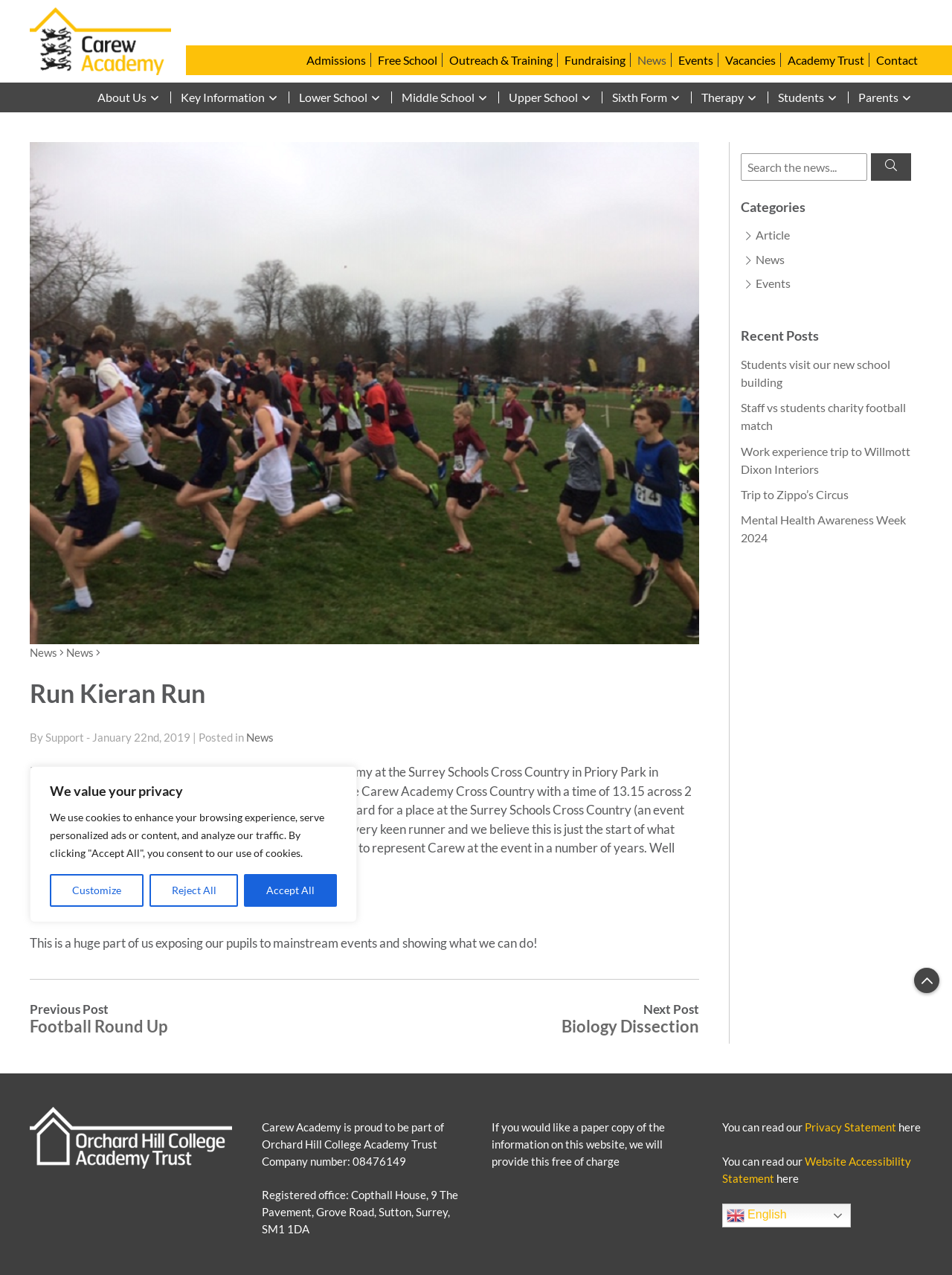Please find the bounding box coordinates of the element's region to be clicked to carry out this instruction: "Visit the 'Events' page".

[0.708, 0.041, 0.755, 0.052]